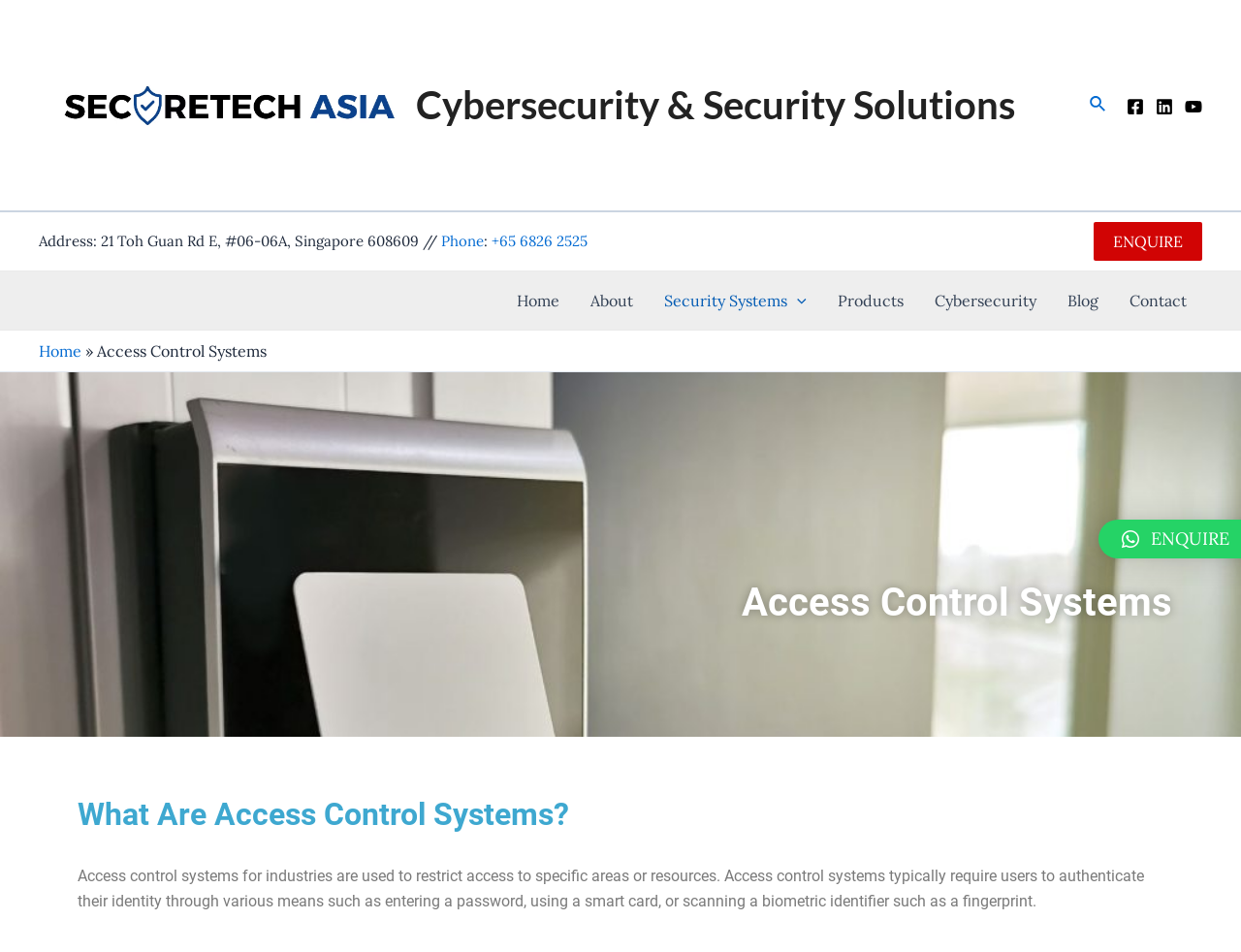Find and specify the bounding box coordinates that correspond to the clickable region for the instruction: "Go to the 'Home' page".

[0.404, 0.285, 0.464, 0.346]